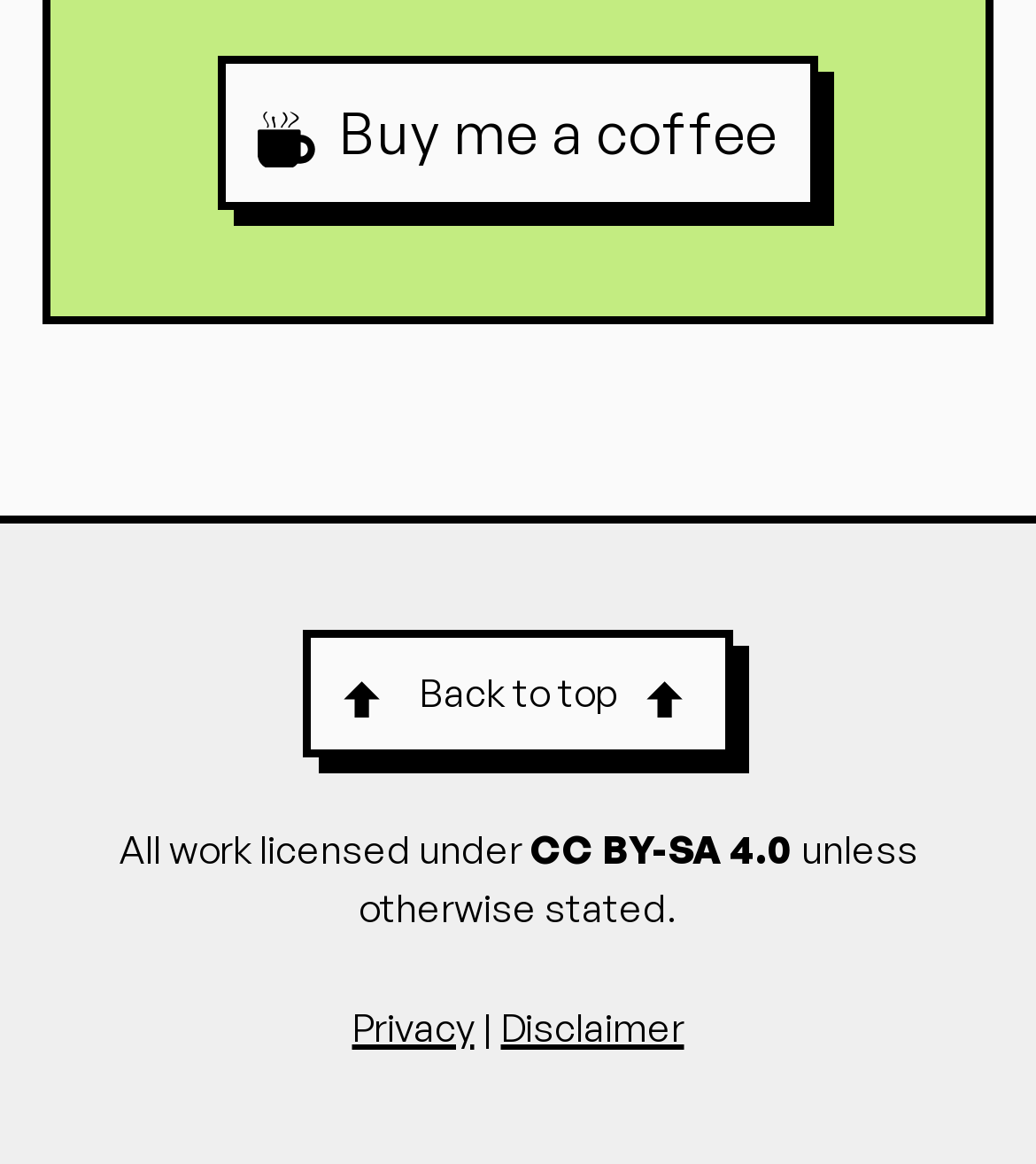Based on the element description "Buy me a coffee", predict the bounding box coordinates of the UI element.

[0.211, 0.048, 0.789, 0.181]